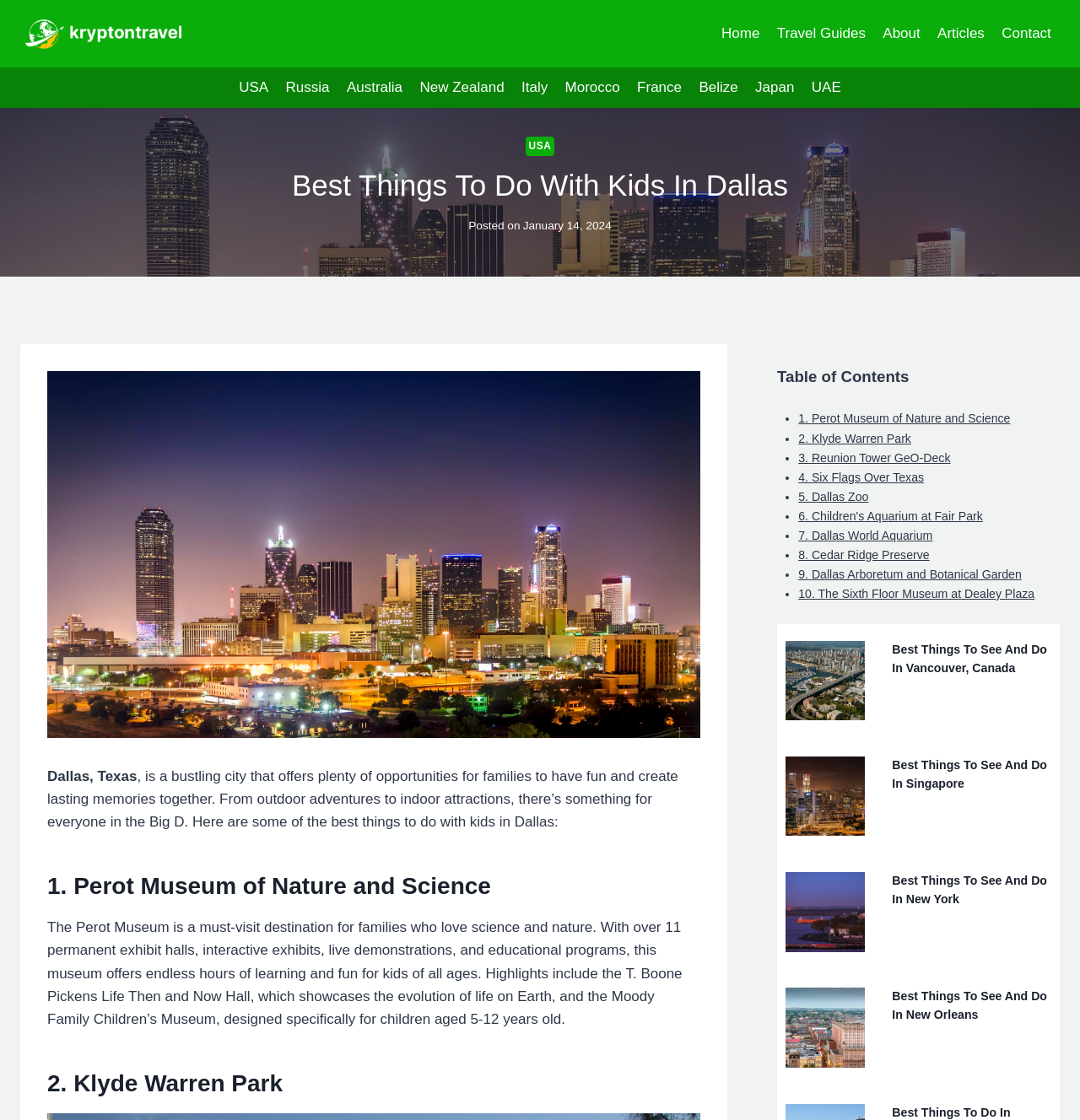Please find the bounding box coordinates (top-left x, top-left y, bottom-right x, bottom-right y) in the screenshot for the UI element described as follows: 3. Reunion Tower GeO-Deck

[0.739, 0.403, 0.883, 0.415]